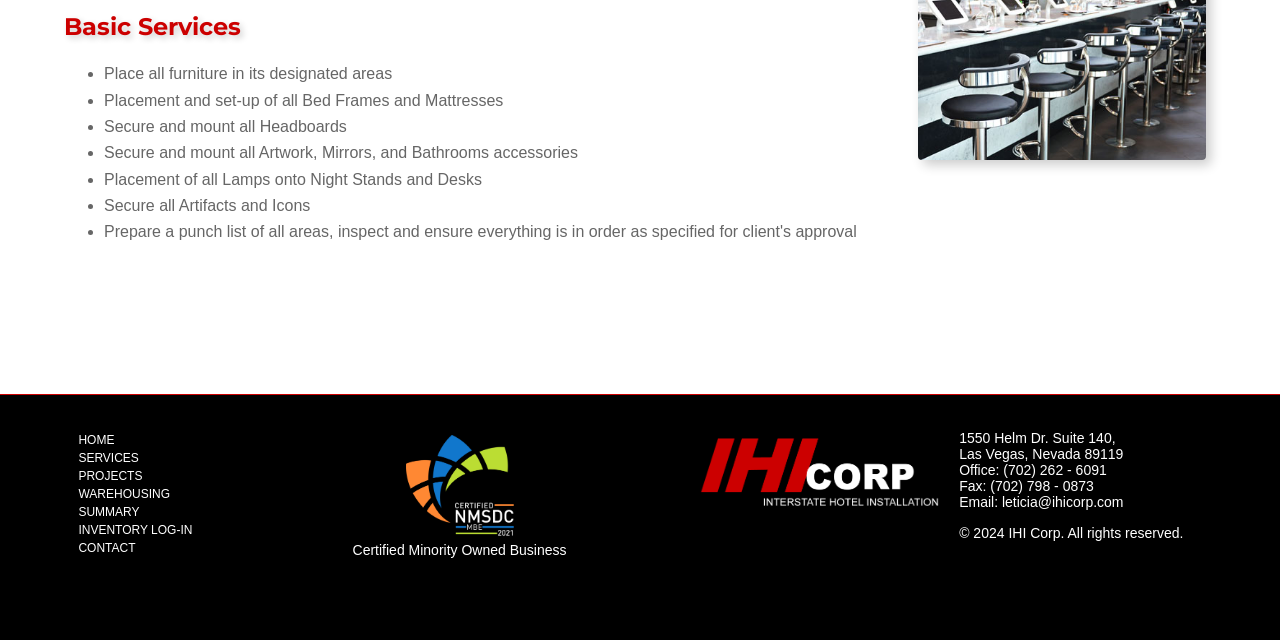Using the description: "CONTACT", identify the bounding box of the corresponding UI element in the screenshot.

[0.061, 0.846, 0.106, 0.868]